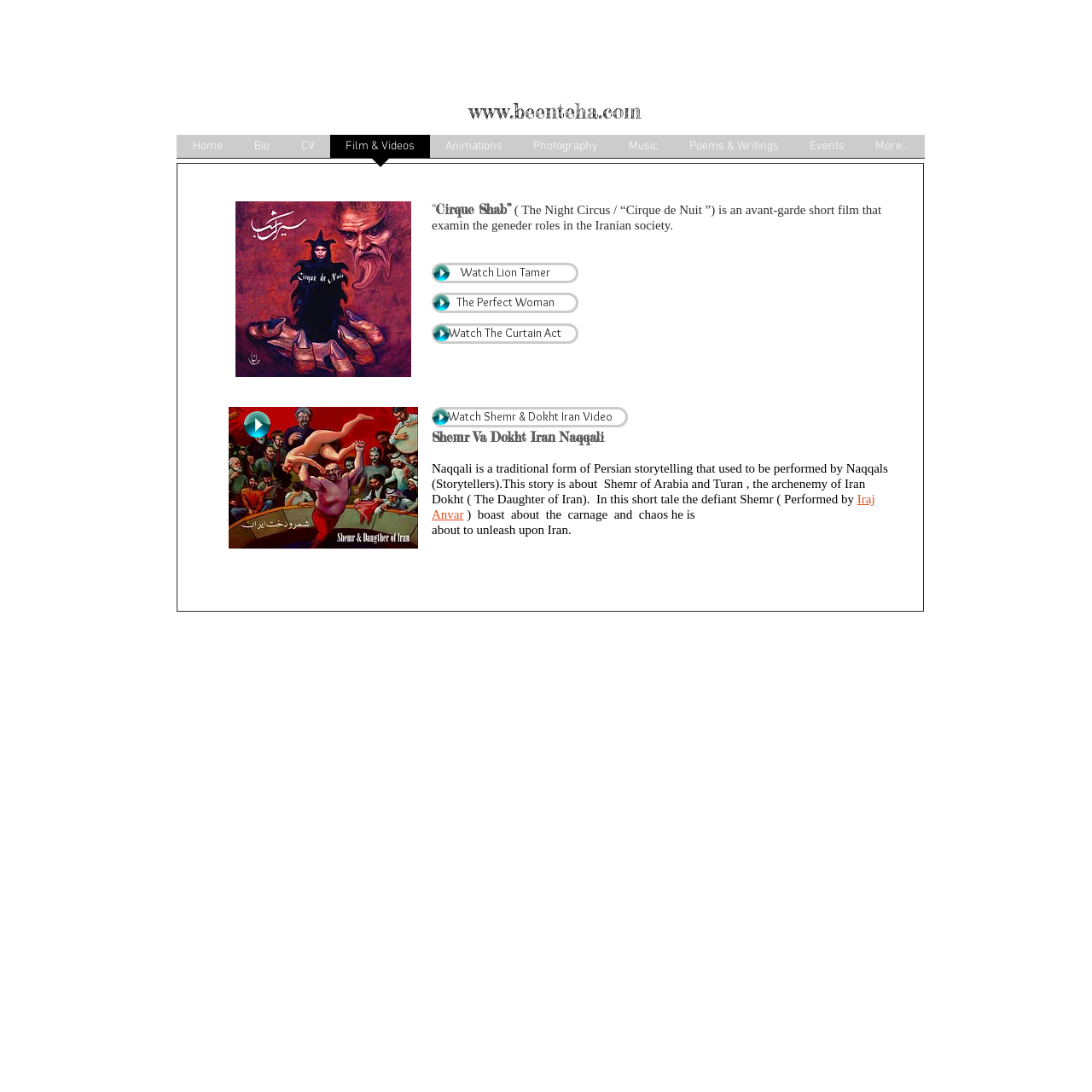What are the different sections available on the website?
Based on the image content, provide your answer in one word or a short phrase.

Home, Bio, CV, Film & Videos, etc.